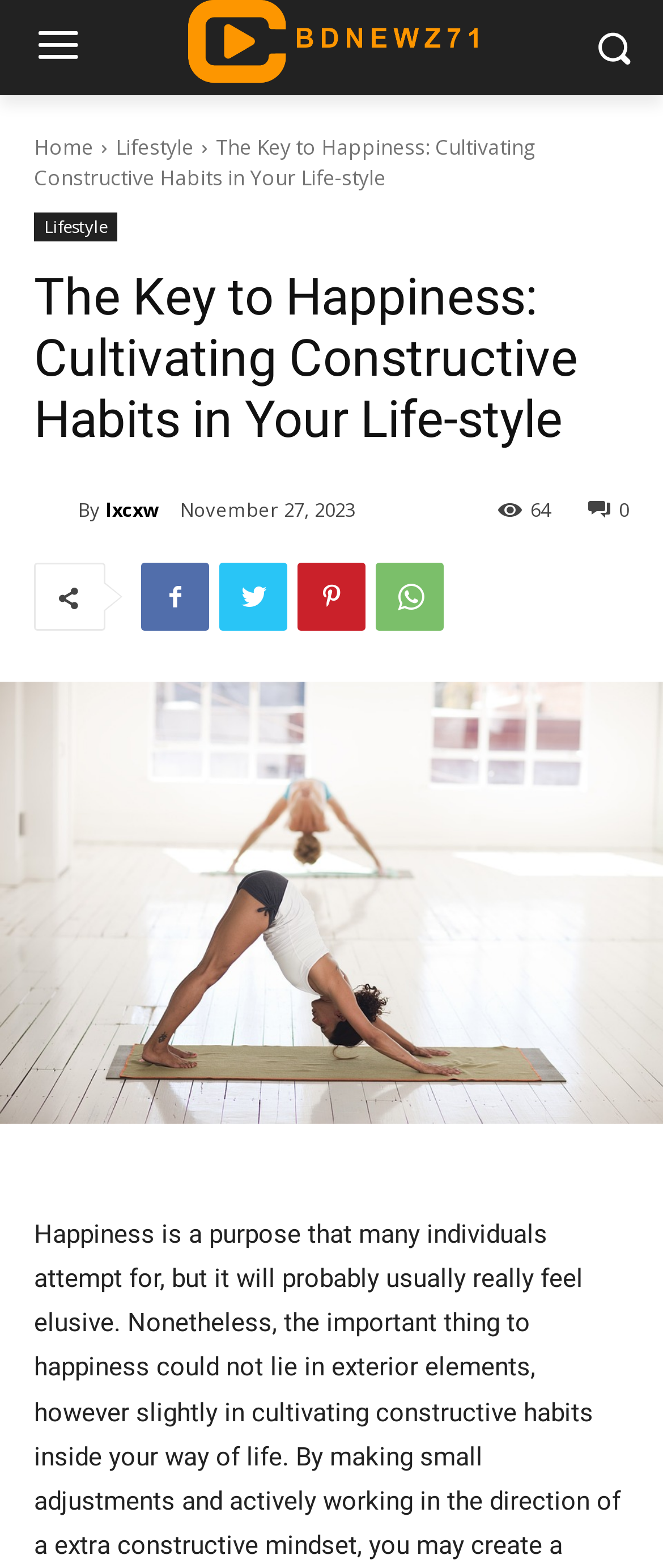Identify and extract the main heading of the webpage.

The Key to Happiness: Cultivating Constructive Habits in Your Life-style